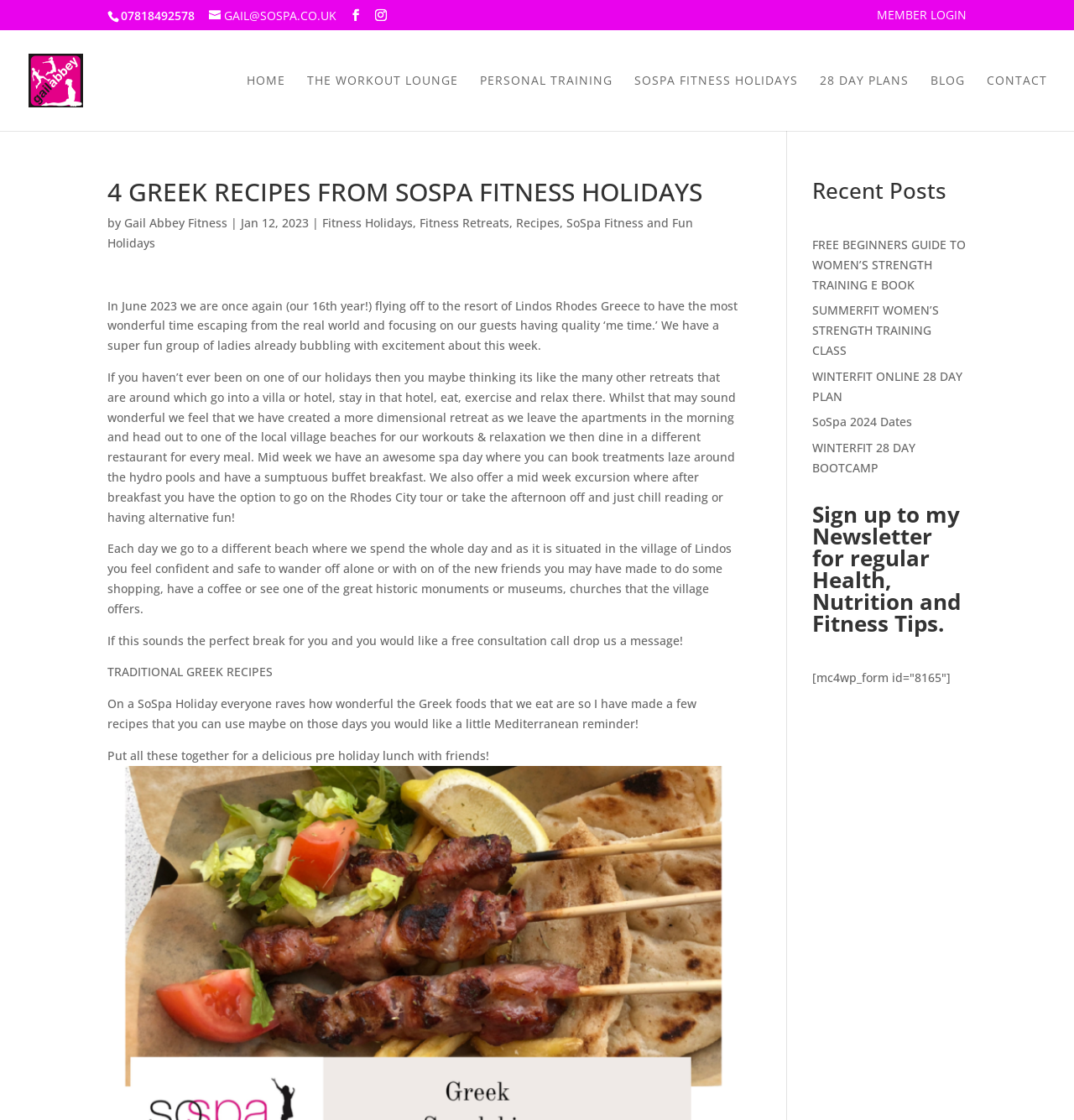Can you locate the main headline on this webpage and provide its text content?

4 GREEK RECIPES FROM SOSPA FITNESS HOLIDAYS